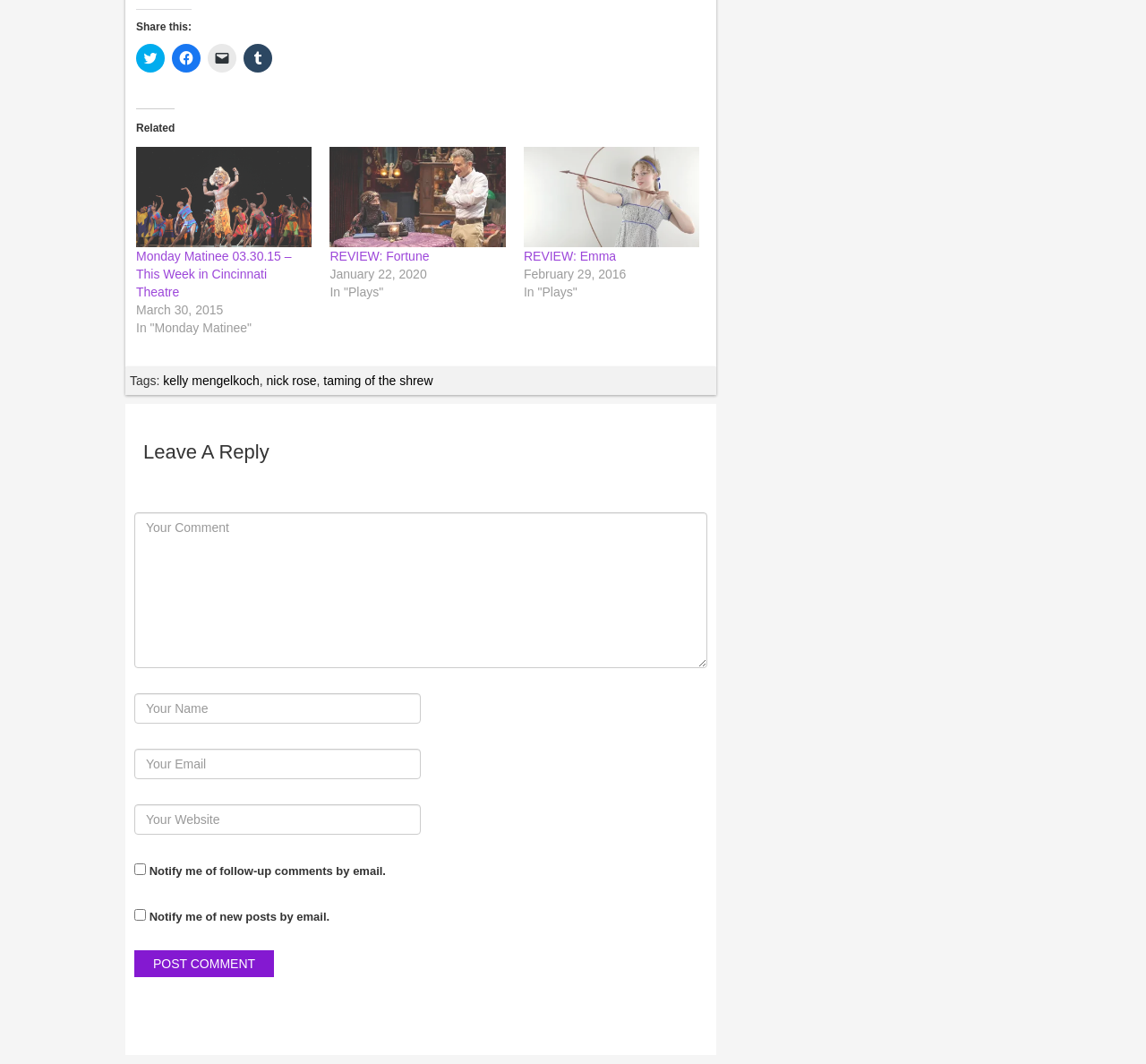Specify the bounding box coordinates for the region that must be clicked to perform the given instruction: "Leave a comment".

[0.117, 0.482, 0.617, 0.628]